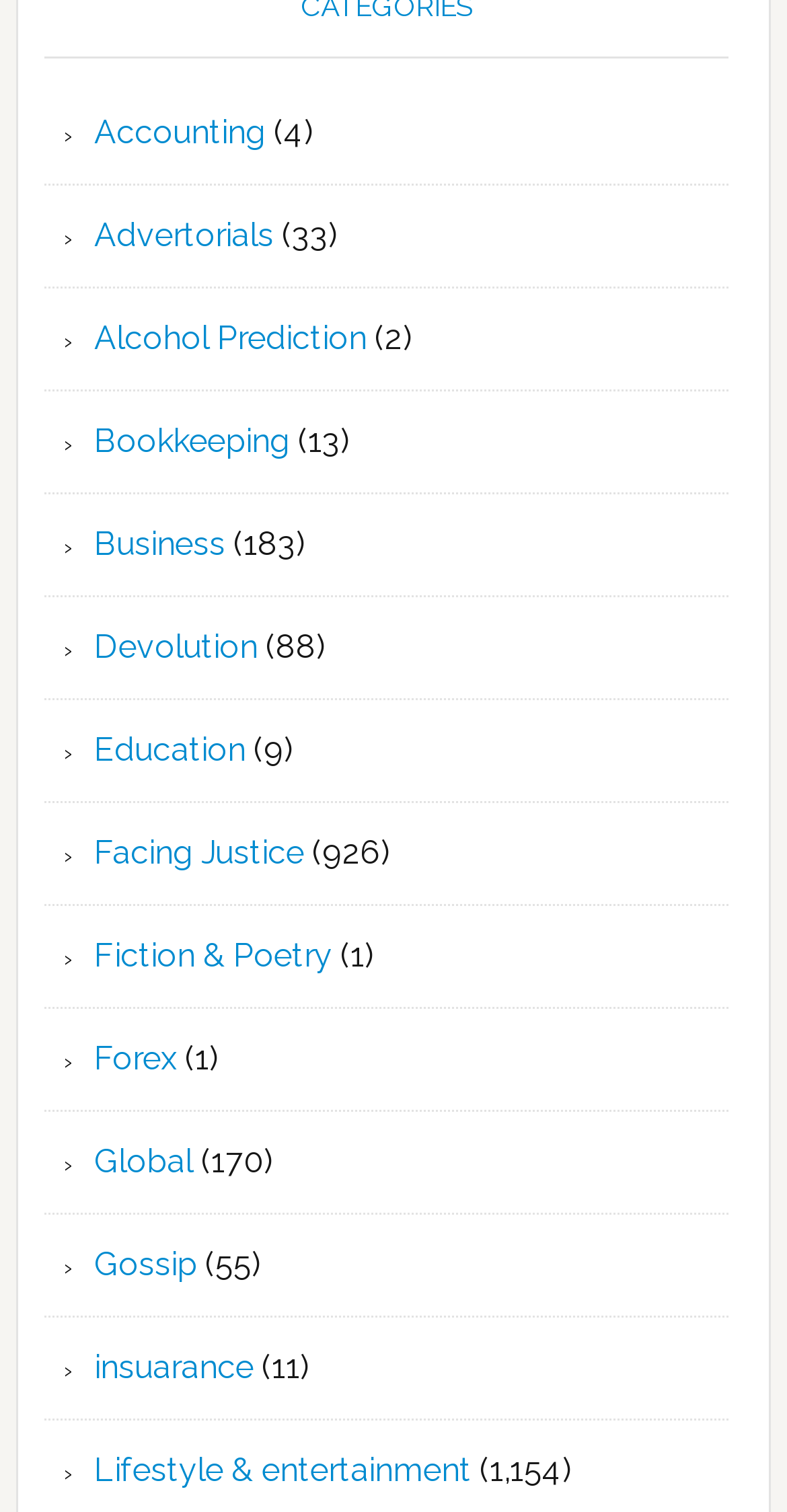Given the description: "Forex", determine the bounding box coordinates of the UI element. The coordinates should be formatted as four float numbers between 0 and 1, [left, top, right, bottom].

[0.12, 0.687, 0.225, 0.712]